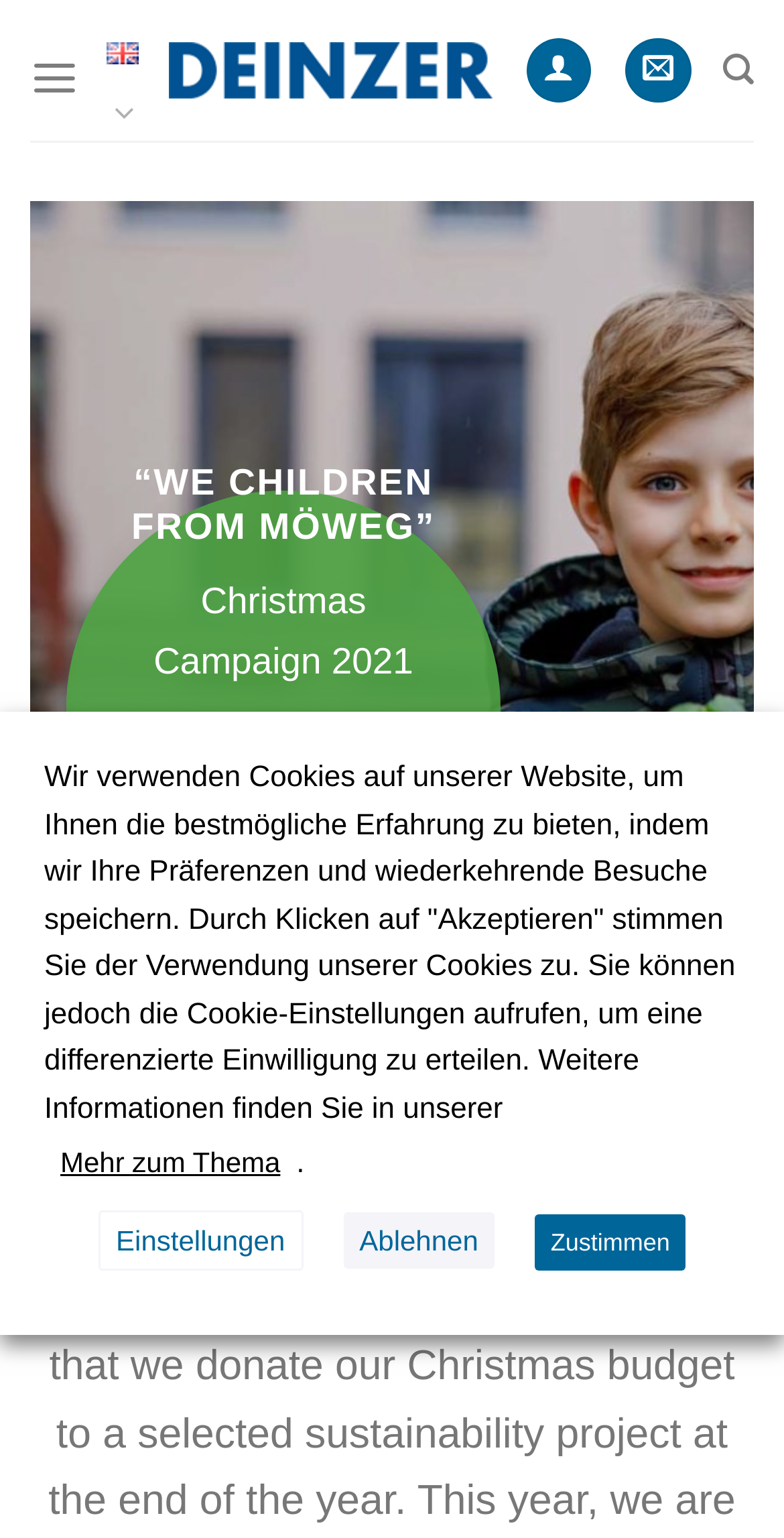Create a detailed description of the webpage's content and layout.

The webpage is titled "Playground – POS-Displays vom Hersteller | Deinzer GmbH" and appears to be a website for a company that manufactures POS displays. At the top left of the page, there is a link to the company's name, accompanied by an image with the same text. 

To the top right, there are several links, including "Menu", "English", and three icons represented by Unicode characters. The "Menu" link is expandable, but its contents are not shown. The "English" link is accompanied by a small flag icon.

Below the top section, there is a prominent search bar with a heading that reads "“WE CHILDREN FROM MÖWEG”" and a subheading "Christmas Campaign 2021". This section also contains a few lines of text describing a project funding for the creation of a nature experience area.

At the bottom of the page, there is a notice about the use of cookies on the website, which informs users that cookies are used to store preferences and repeated visits. This notice includes links to "Mehr zum Thema" (More on the topic) and buttons to configure cookie settings, reject, or accept the use of cookies.

Throughout the page, there are a total of 5 links, 3 buttons, 2 images, and 7 blocks of static text.